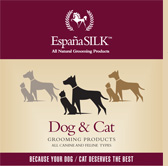What is the tone of the brand's aesthetic?
Could you answer the question in a detailed manner, providing as much information as possible?

The caption describes the aesthetic as 'professional yet inviting', which suggests that the brand is trying to convey a sense of expertise and trustworthiness while also being approachable and welcoming.